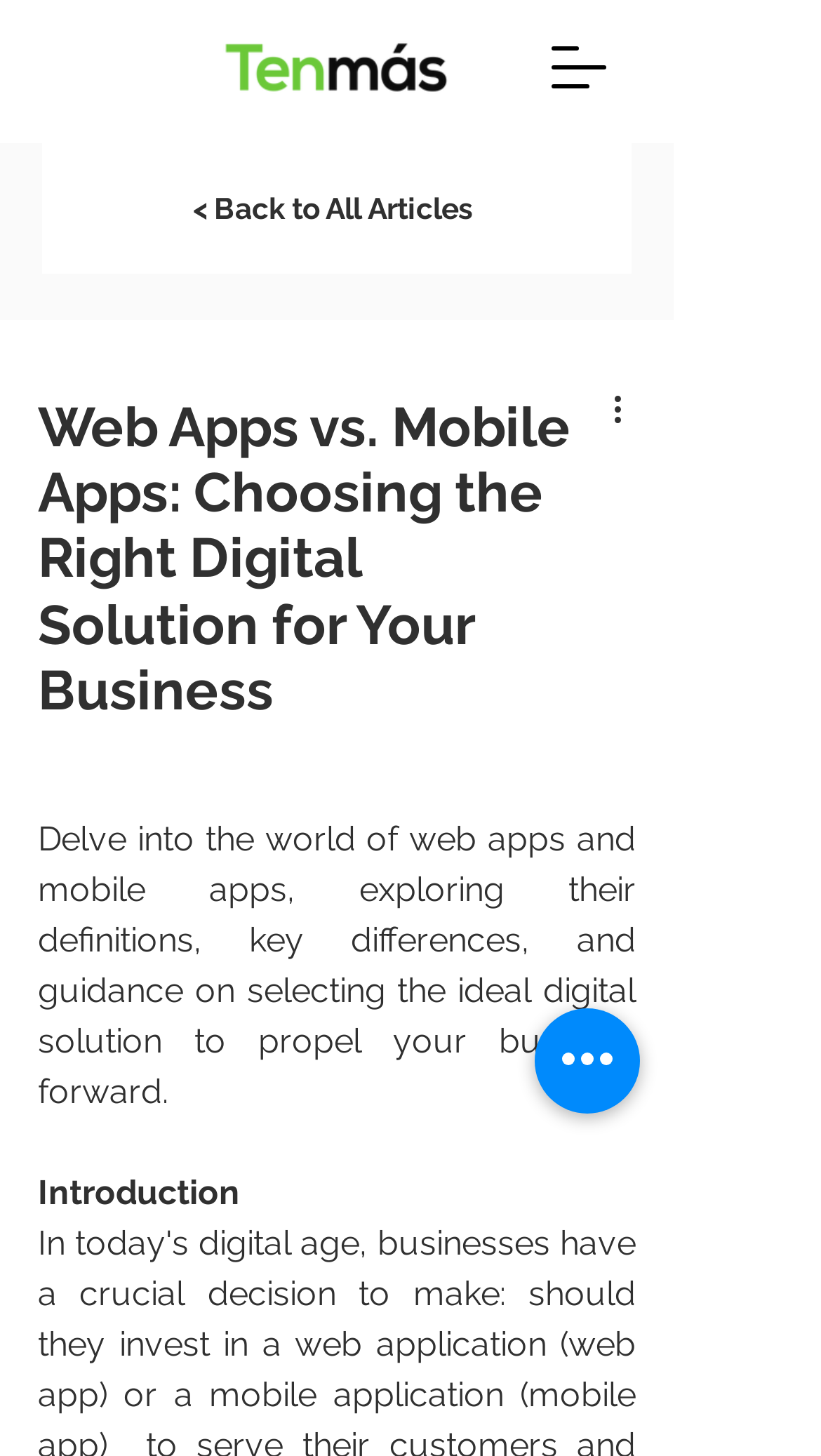Please answer the following question using a single word or phrase: 
What is the logo of the website?

Tenmas_logo